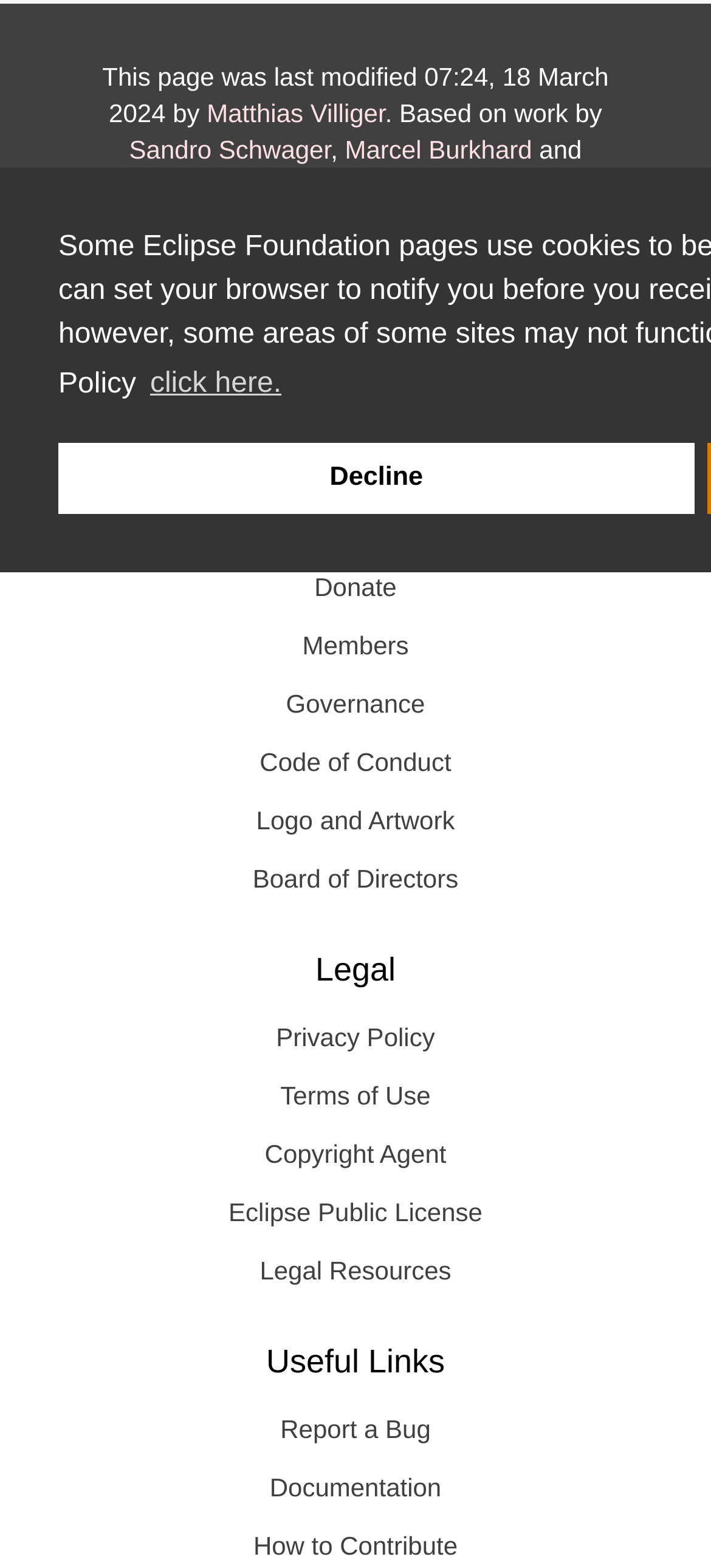Please determine the bounding box coordinates of the element to click on in order to accomplish the following task: "read the Privacy Policy". Ensure the coordinates are four float numbers ranging from 0 to 1, i.e., [left, top, right, bottom].

[0.038, 0.643, 0.962, 0.68]